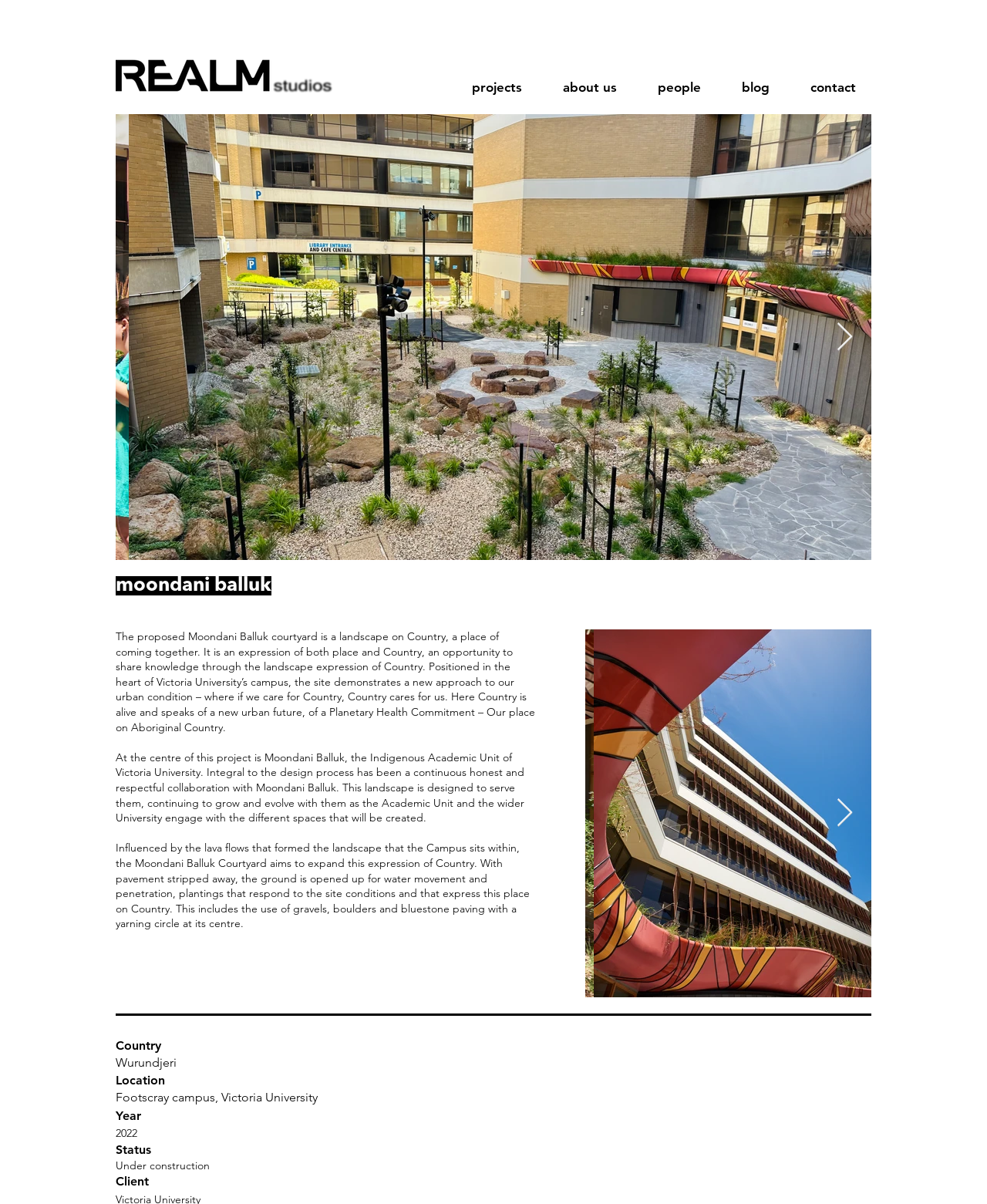Find the bounding box coordinates for the element that must be clicked to complete the instruction: "Click PRODUCTS". The coordinates should be four float numbers between 0 and 1, indicated as [left, top, right, bottom].

None